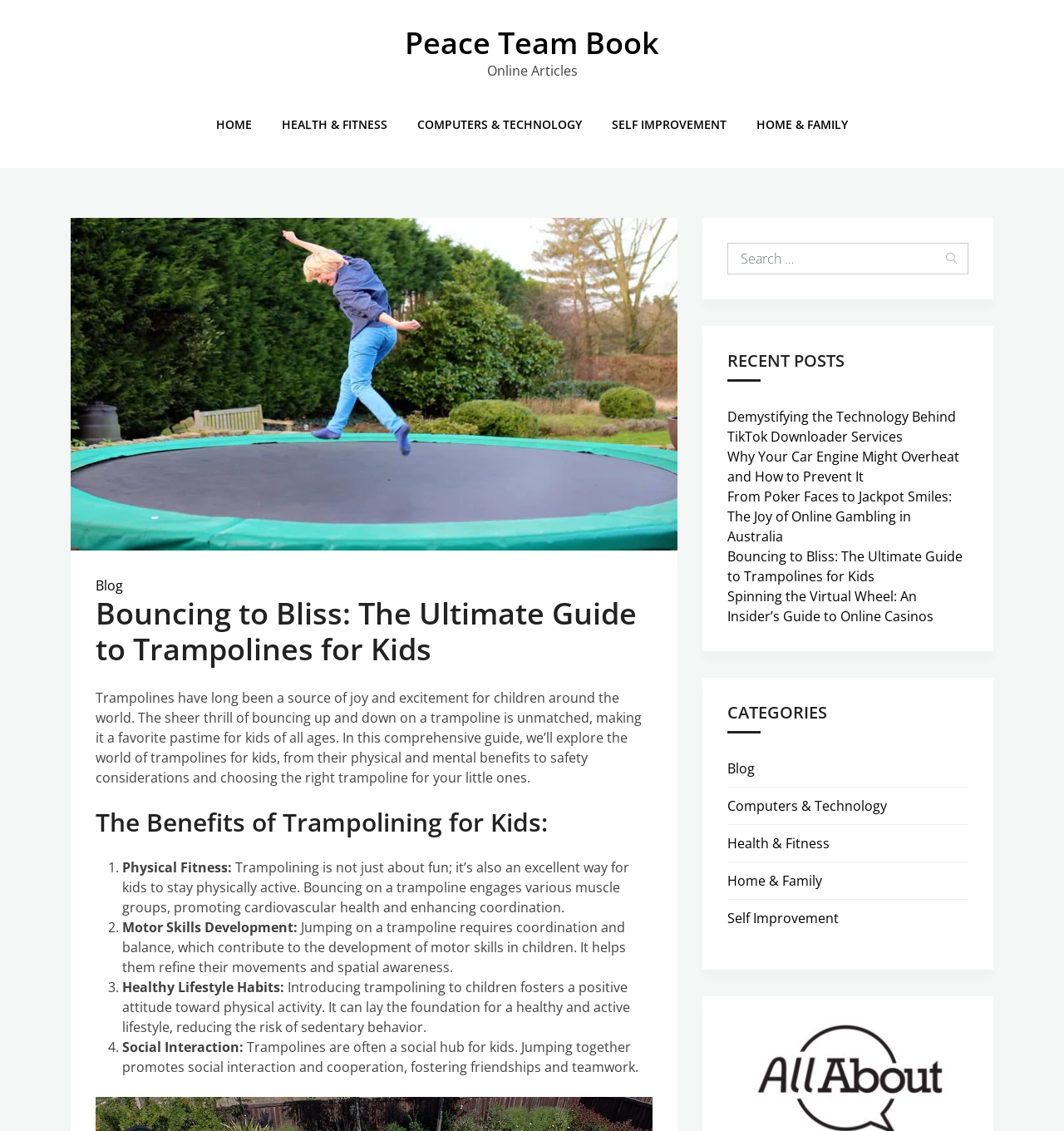Please identify the coordinates of the bounding box for the clickable region that will accomplish this instruction: "Toggle the menu".

None